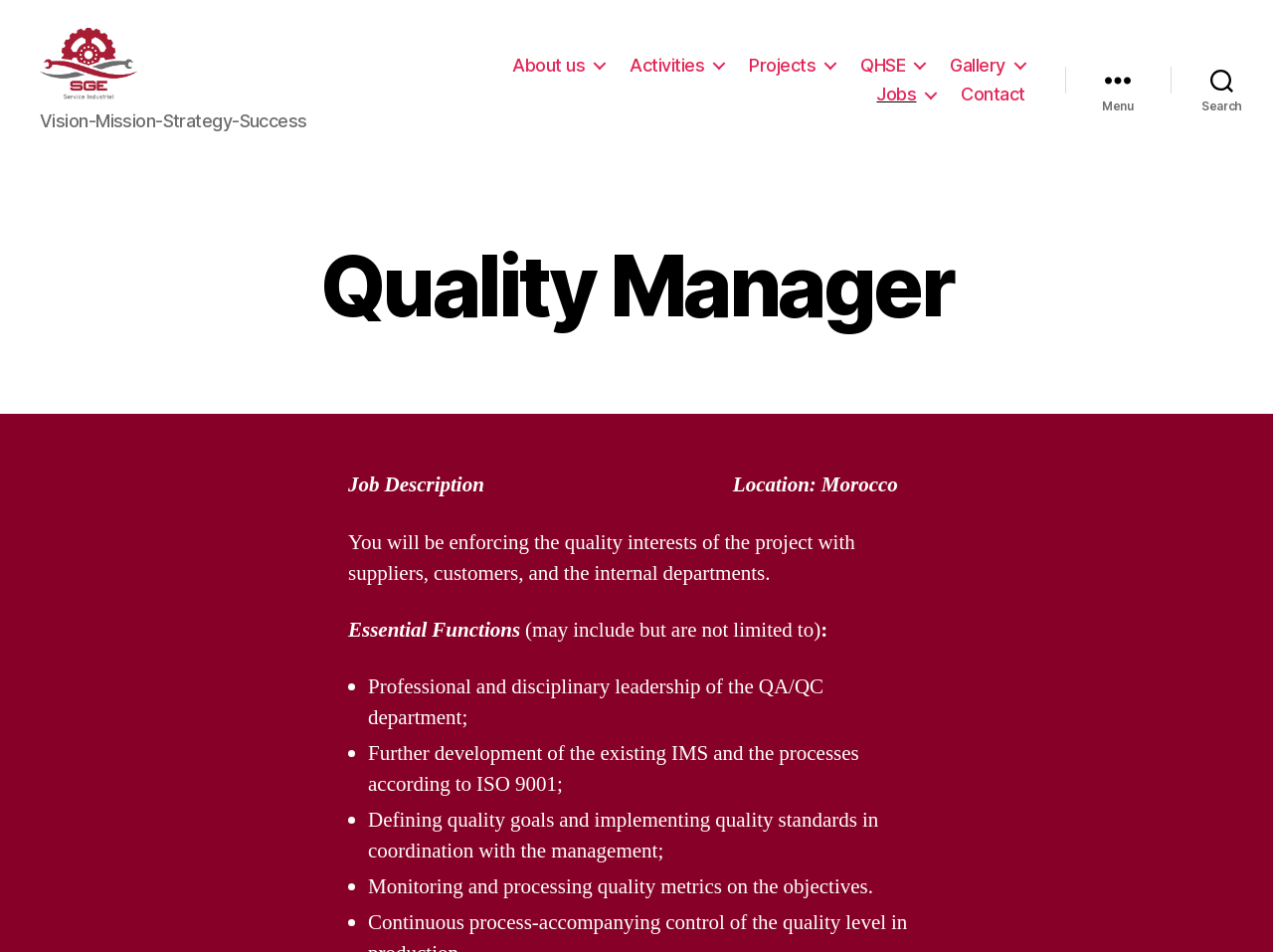What is the job location?
Could you answer the question with a detailed and thorough explanation?

The job location can be found in the job description section, where it is mentioned as 'Location: Morocco'.